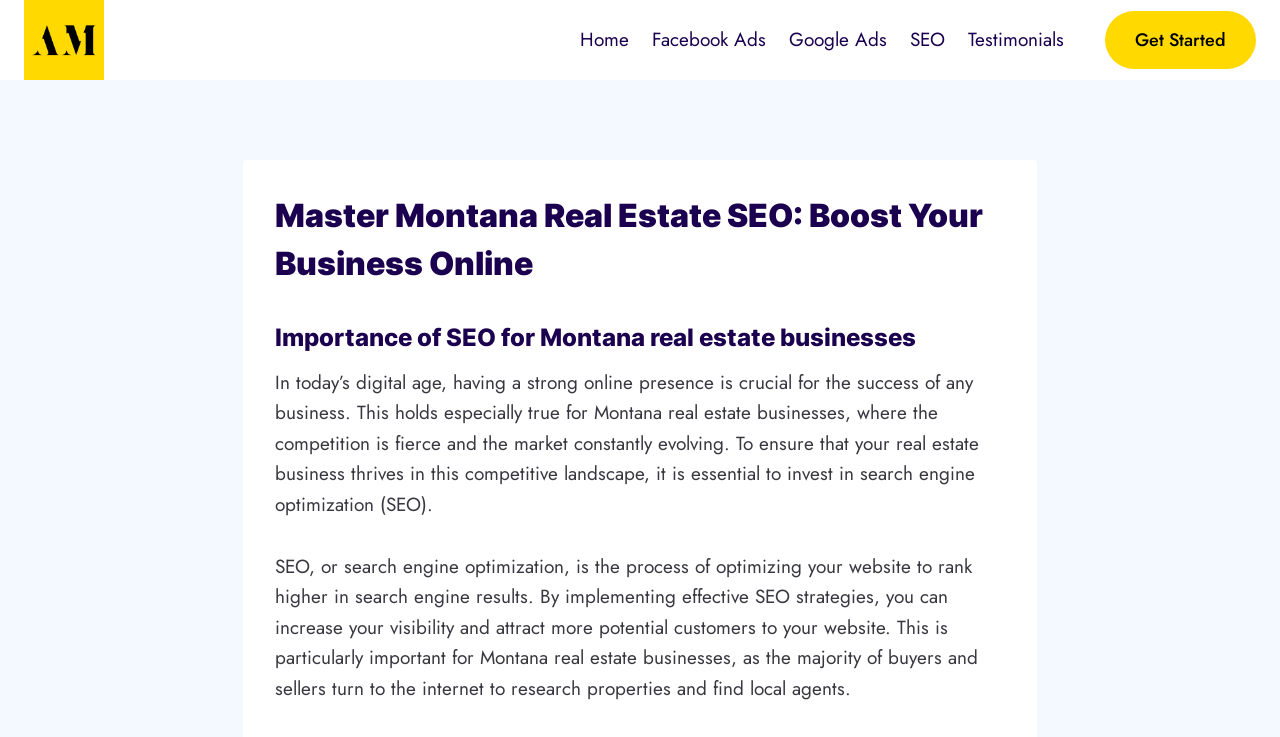What is the purpose of SEO for Montana real estate businesses?
Please provide a comprehensive and detailed answer to the question.

According to the webpage, SEO is essential for Montana real estate businesses to thrive in a competitive market. By implementing effective SEO strategies, businesses can increase their online visibility and attract more potential customers to their website.